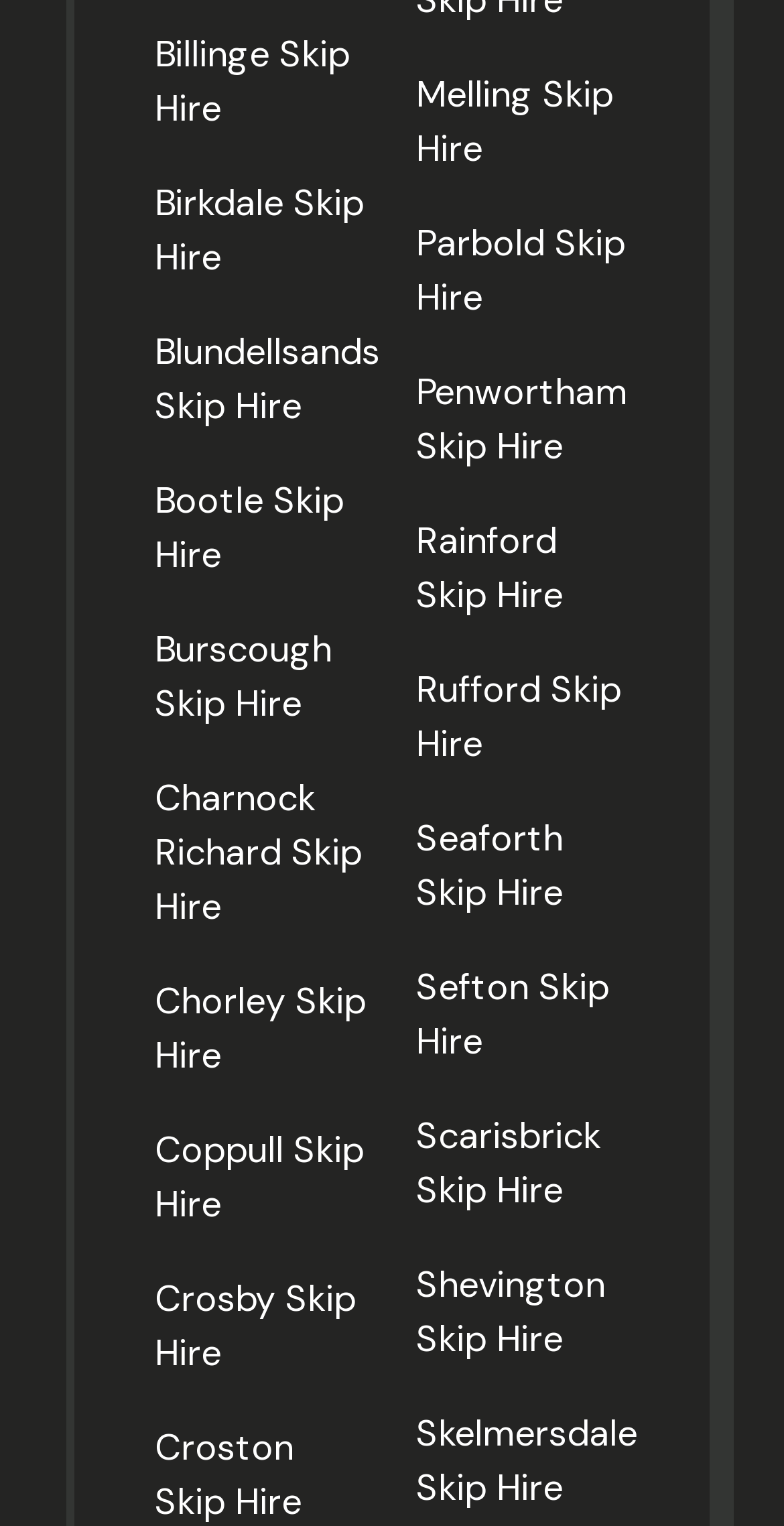Determine the bounding box coordinates of the section I need to click to execute the following instruction: "visit Billinge Skip Hire". Provide the coordinates as four float numbers between 0 and 1, i.e., [left, top, right, bottom].

[0.197, 0.052, 0.469, 0.15]